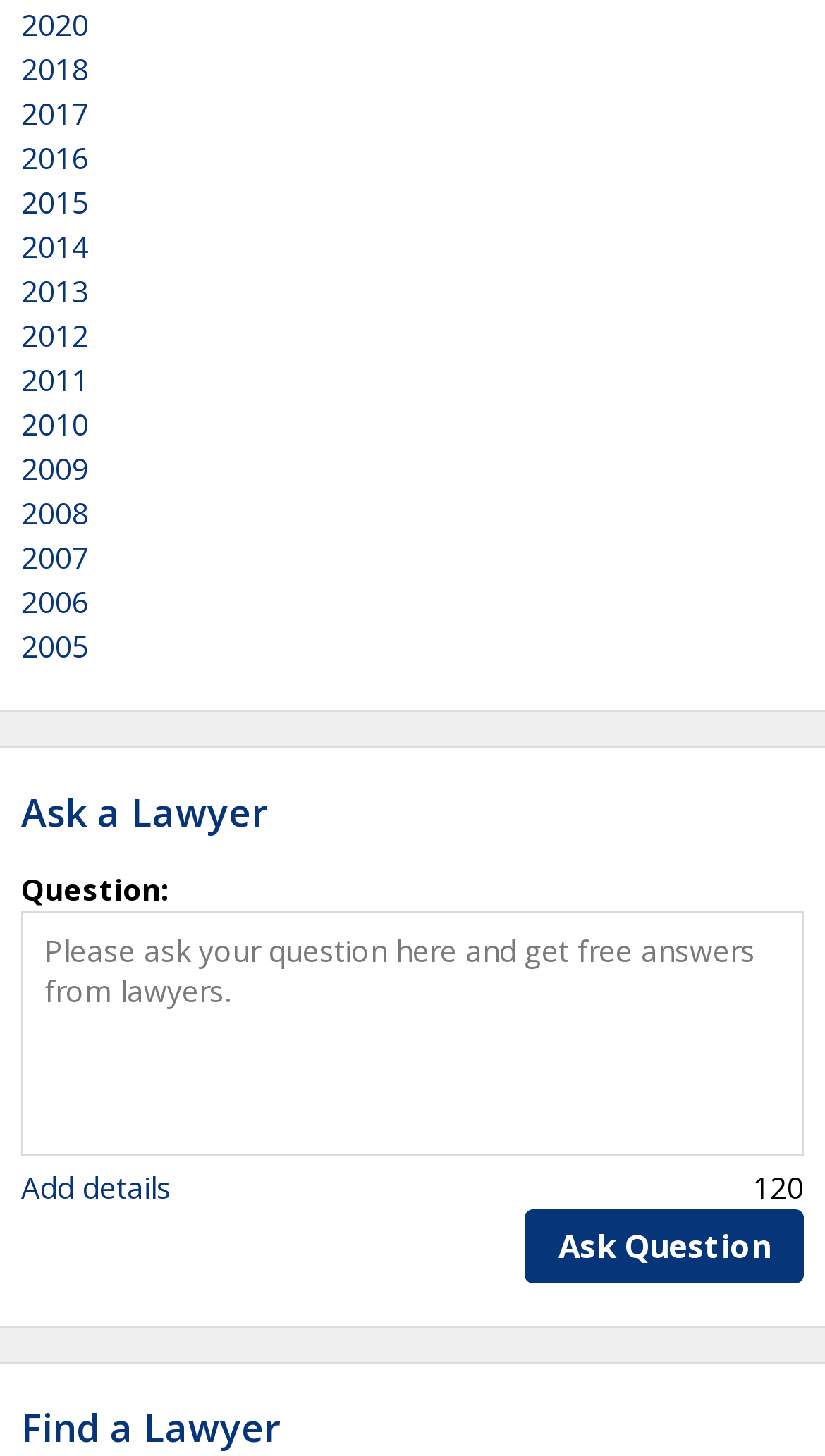Please find the bounding box for the UI element described by: "2008".

[0.026, 0.338, 0.108, 0.366]